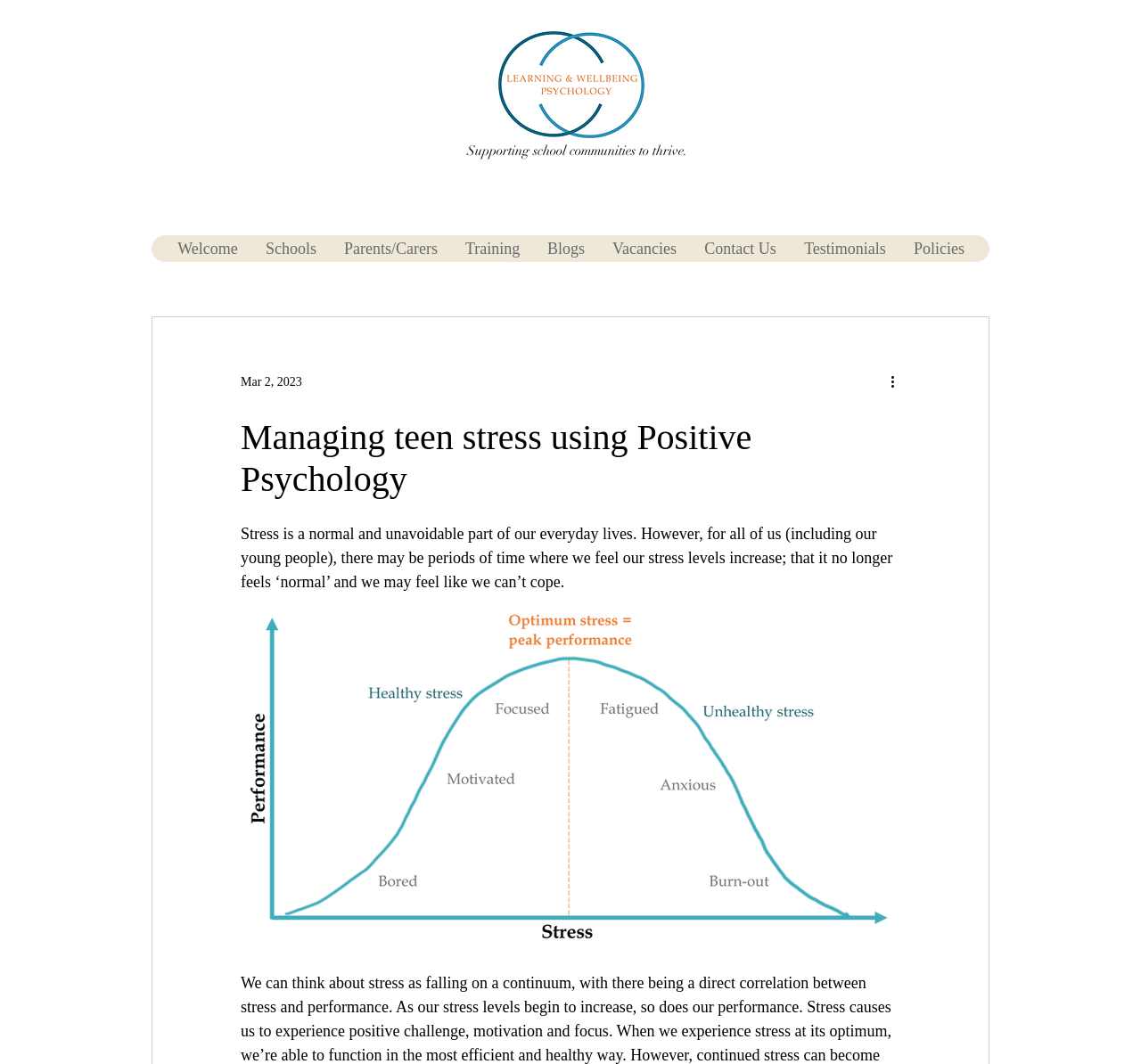Give a concise answer using only one word or phrase for this question:
What is the purpose of the website?

Supporting school communities